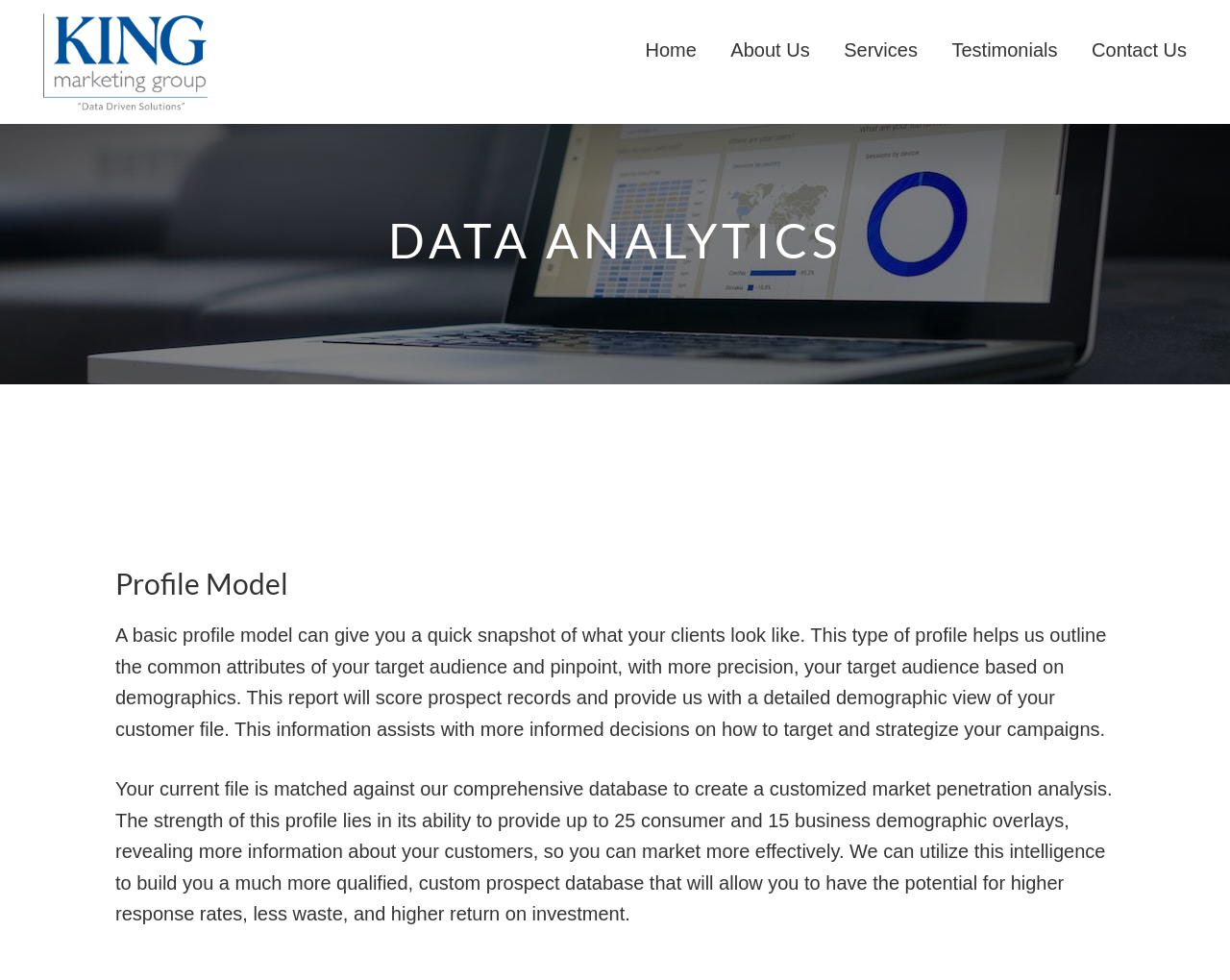Given the description King Marketing Group, predict the bounding box coordinates of the UI element. Ensure the coordinates are in the format (top-left x, top-left y, bottom-right x, bottom-right y) and all values are between 0 and 1.

[0.023, 0.121, 0.097, 0.182]